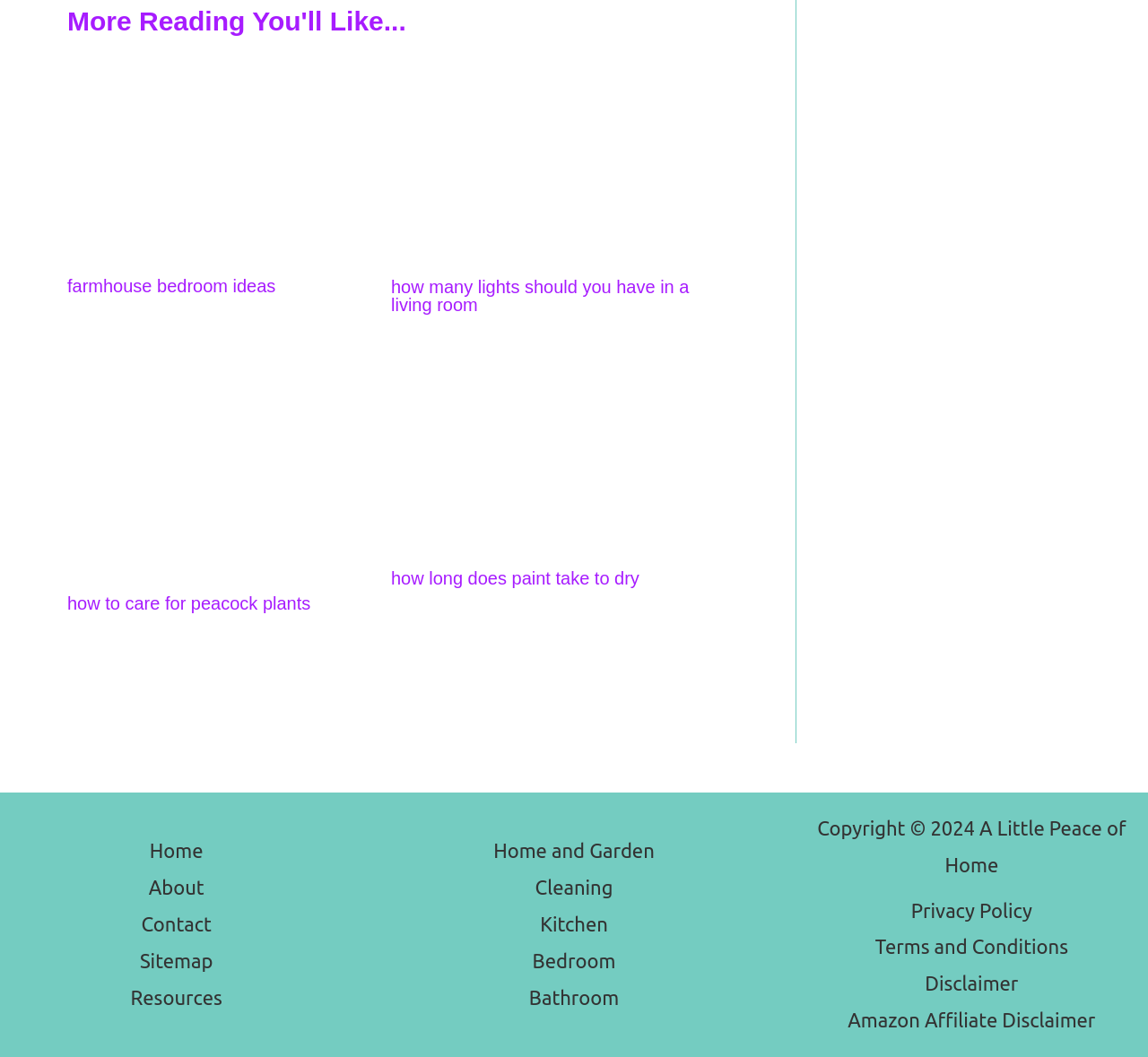Provide a short answer using a single word or phrase for the following question: 
What is the title of the first article?

farmhouse bedroom ideas